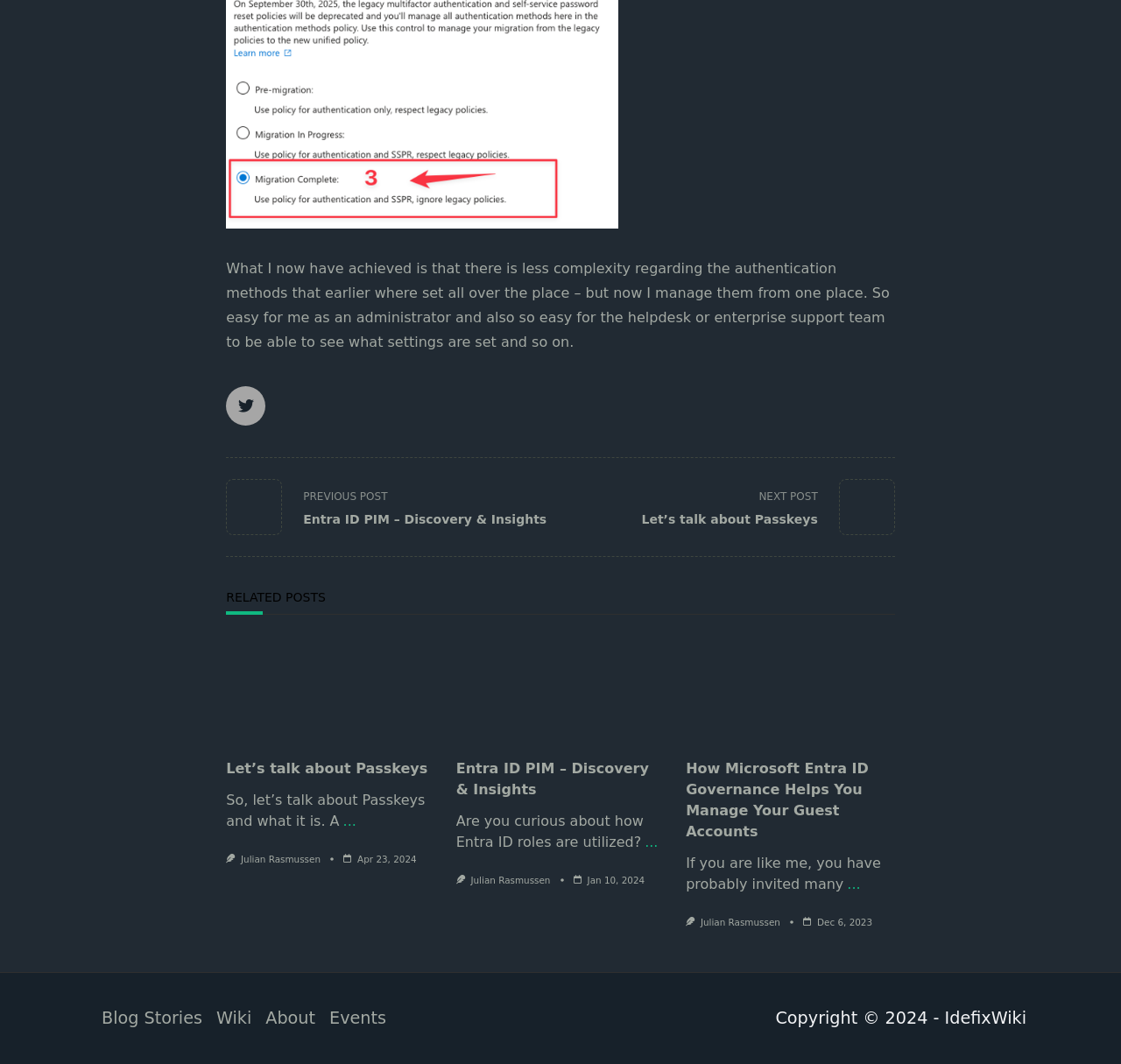Using the description "Apr 23, 2024", locate and provide the bounding box of the UI element.

[0.319, 0.802, 0.372, 0.812]